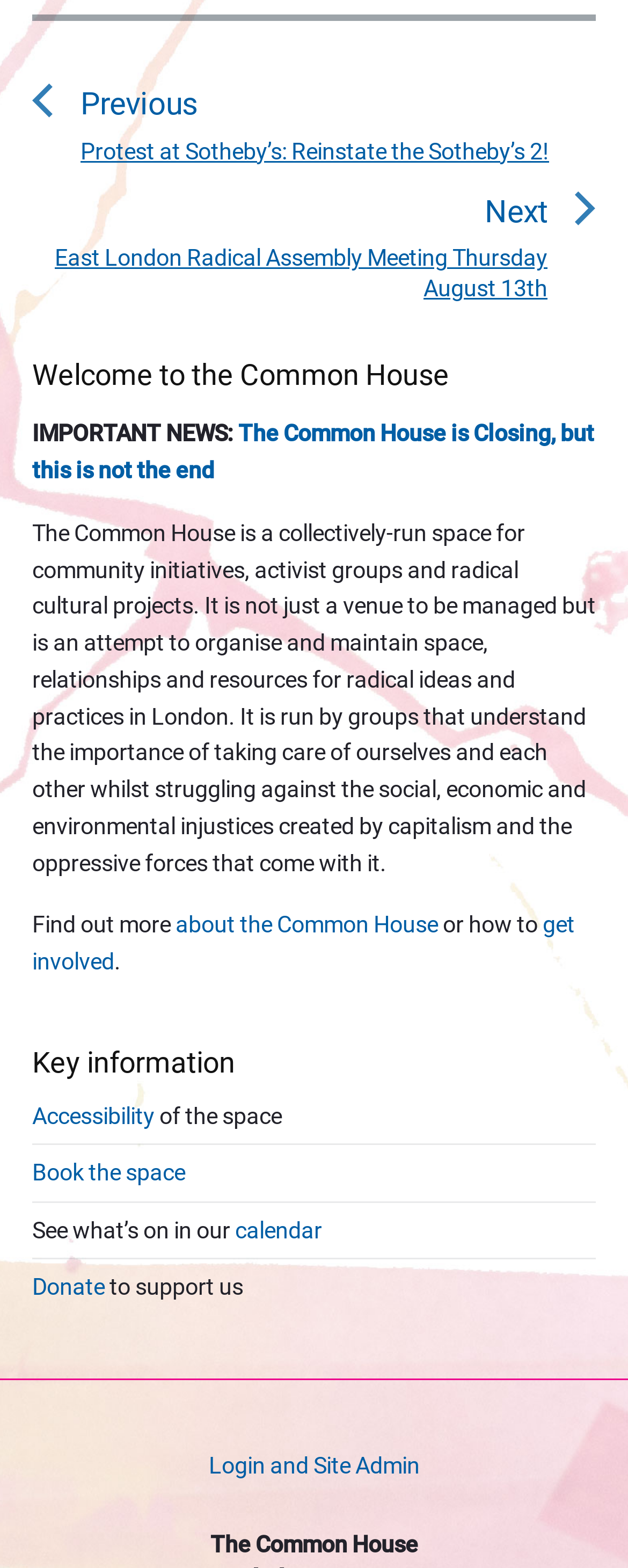Show me the bounding box coordinates of the clickable region to achieve the task as per the instruction: "Book the space".

[0.051, 0.74, 0.295, 0.756]